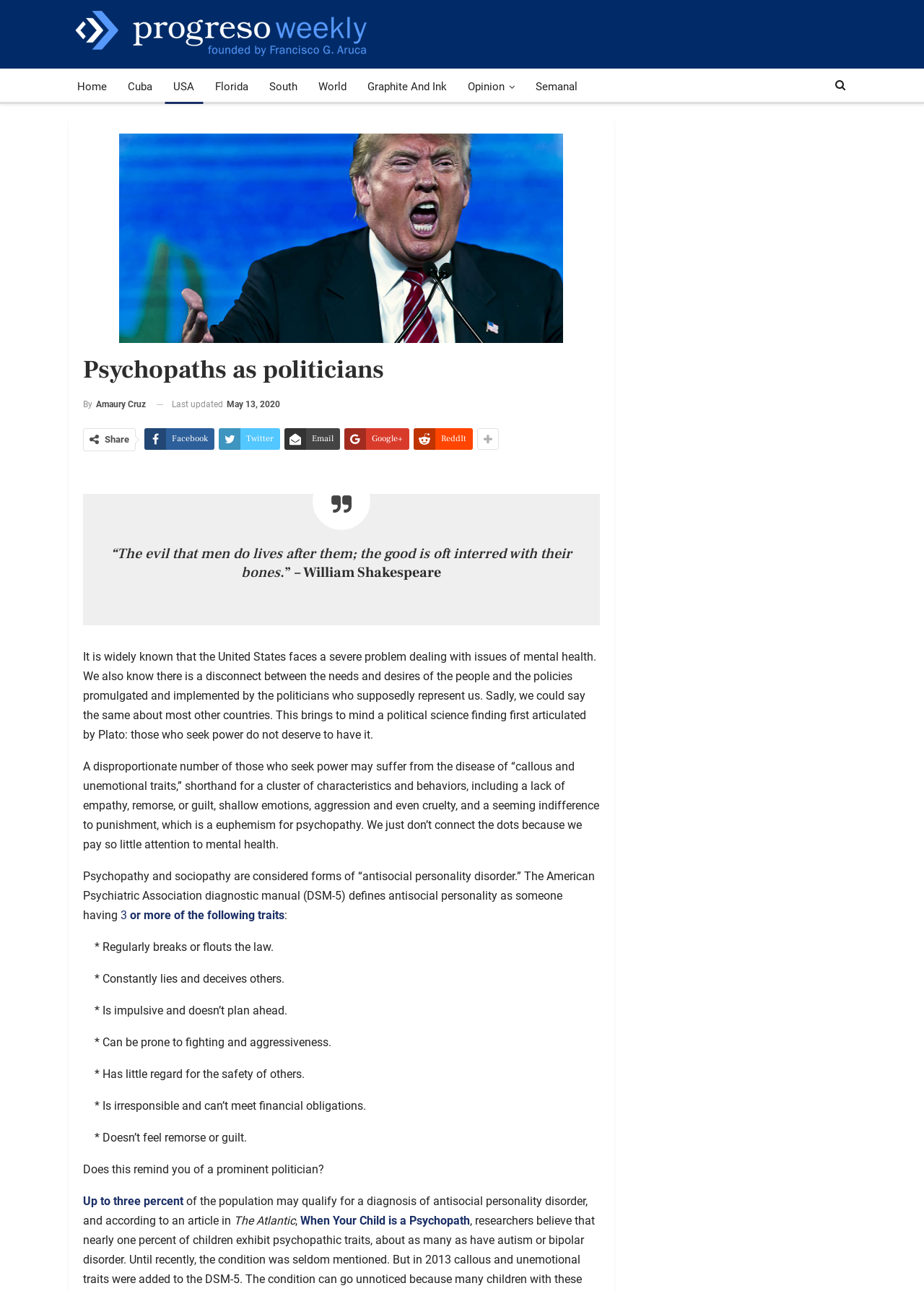From the details in the image, provide a thorough response to the question: How many traits are required for a diagnosis of antisocial personality disorder?

According to the article, the American Psychiatric Association diagnostic manual (DSM-5) defines antisocial personality as someone having 3 or more of the following traits.